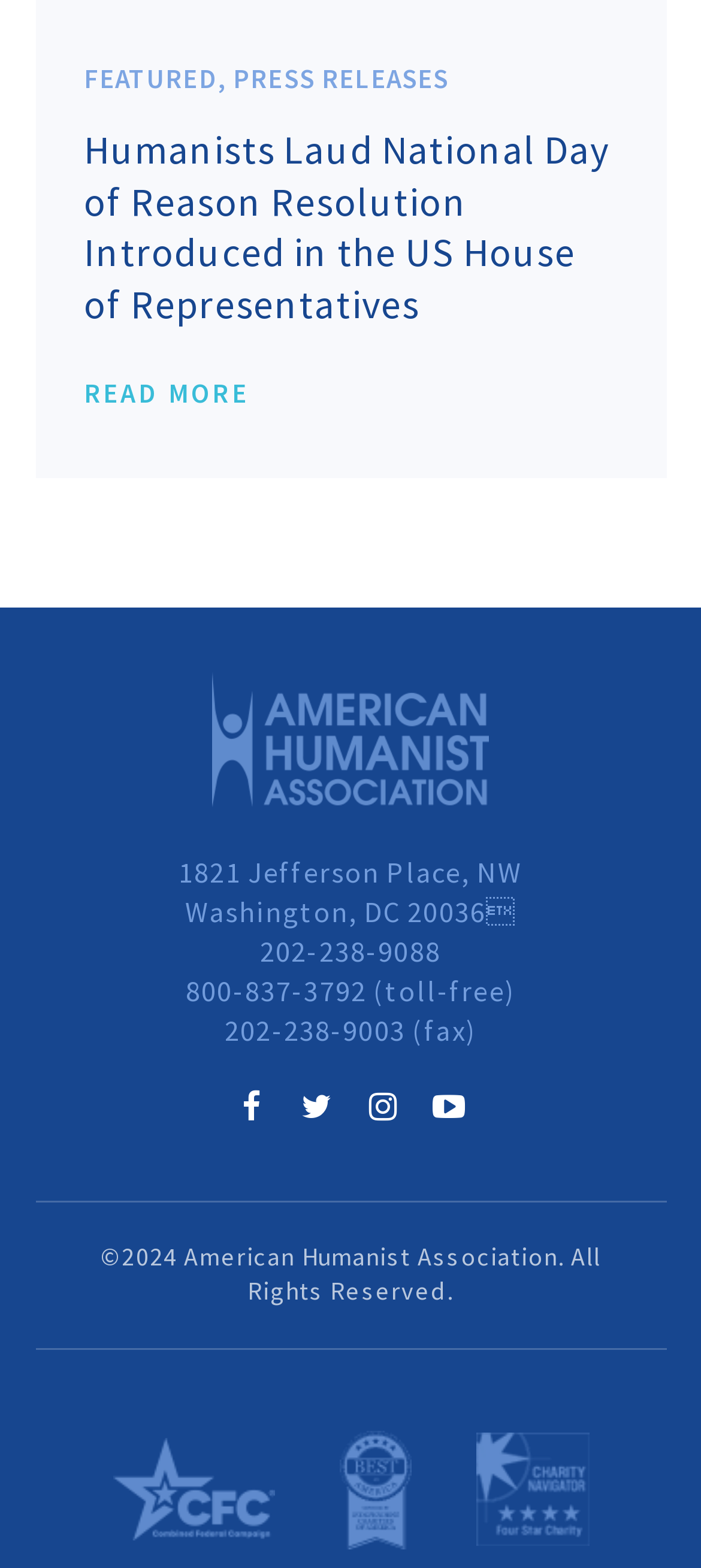Answer the question in a single word or phrase:
What is the address of the organization?

1821 Jefferson Place, NW, Washington, DC 20036